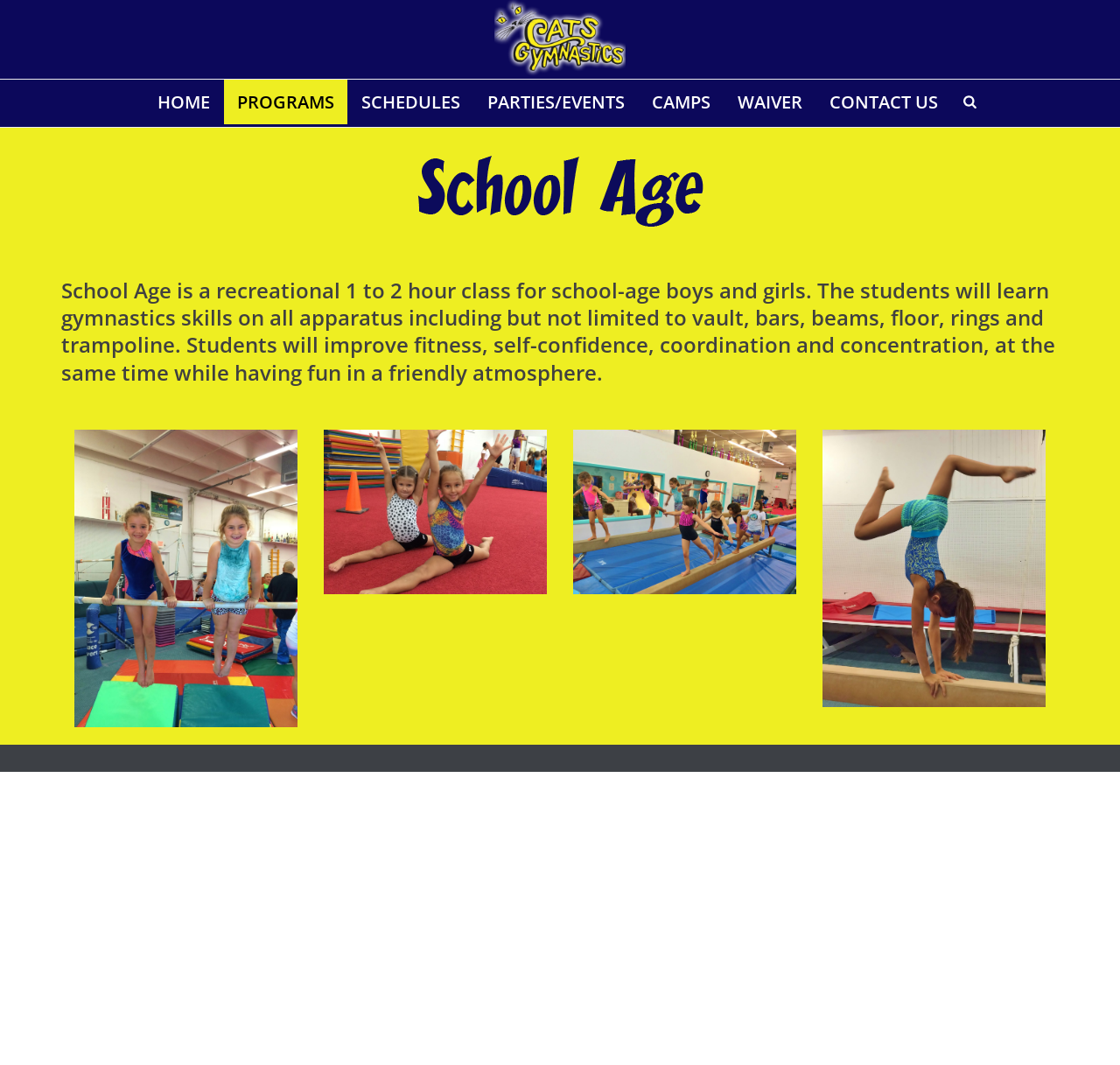Please identify the bounding box coordinates of the clickable element to fulfill the following instruction: "Check the 'SCHEDULES' link". The coordinates should be four float numbers between 0 and 1, i.e., [left, top, right, bottom].

[0.311, 0.075, 0.423, 0.117]